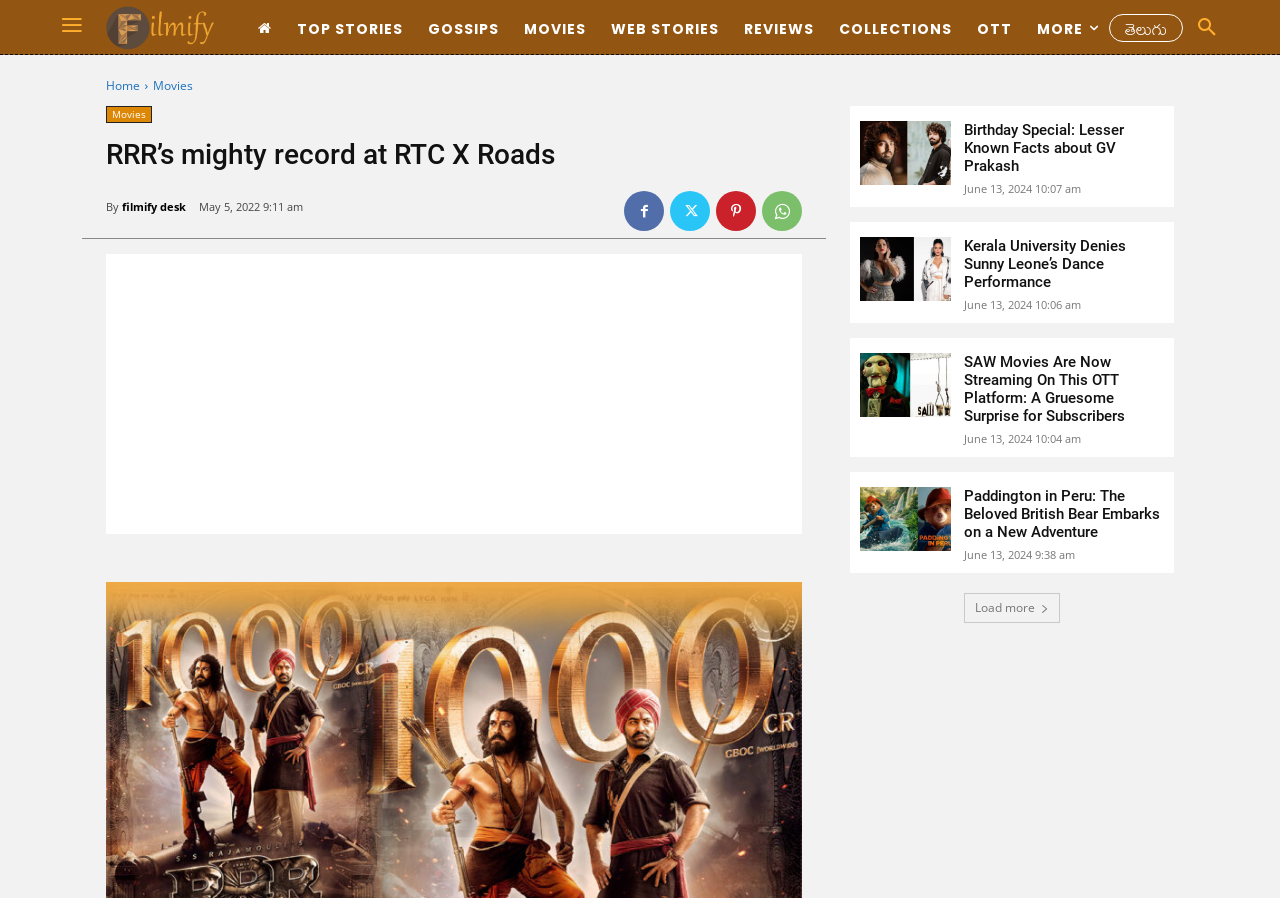Offer an extensive depiction of the webpage and its key elements.

This webpage appears to be a news article page, specifically focused on the film industry. At the top left corner, there is a logo and a navigation menu with links to various sections such as "TOP STORIES", "GOSSIPS", "MOVIES", and more. Below the navigation menu, there is a search button and a link to switch the language to Telugu.

The main content of the page is an article titled "RRR's mighty record at RTC X Roads" with a heading and a subheading that mentions the film's box office success. The article is attributed to "filmify desk" and has a timestamp of May 5, 2022, 9:11 am.

Below the main article, there are several other news articles listed, each with a heading, a link to read more, and a timestamp. These articles appear to be related to the film industry, with topics such as birthdays of celebrities, university events, and new movie releases. There are a total of five news articles listed, each with a similar format.

On the right side of the page, there is an advertisement iframe. At the bottom of the page, there is a "Load more" link, suggesting that there are more news articles available to view.

Overall, the webpage appears to be a news aggregator focused on the film industry, with a mix of articles and advertisements.